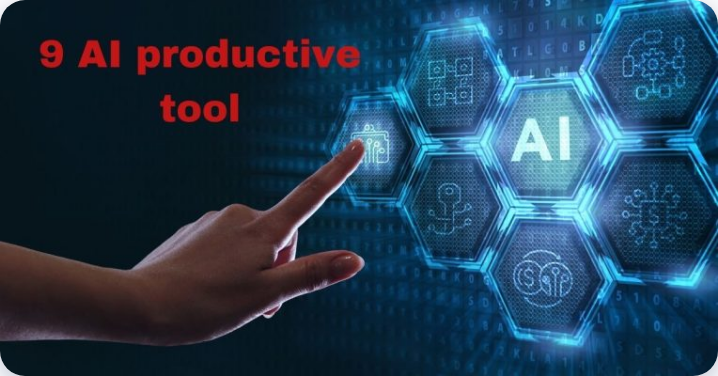Please answer the following question using a single word or phrase: How many AI tools are being showcased?

9